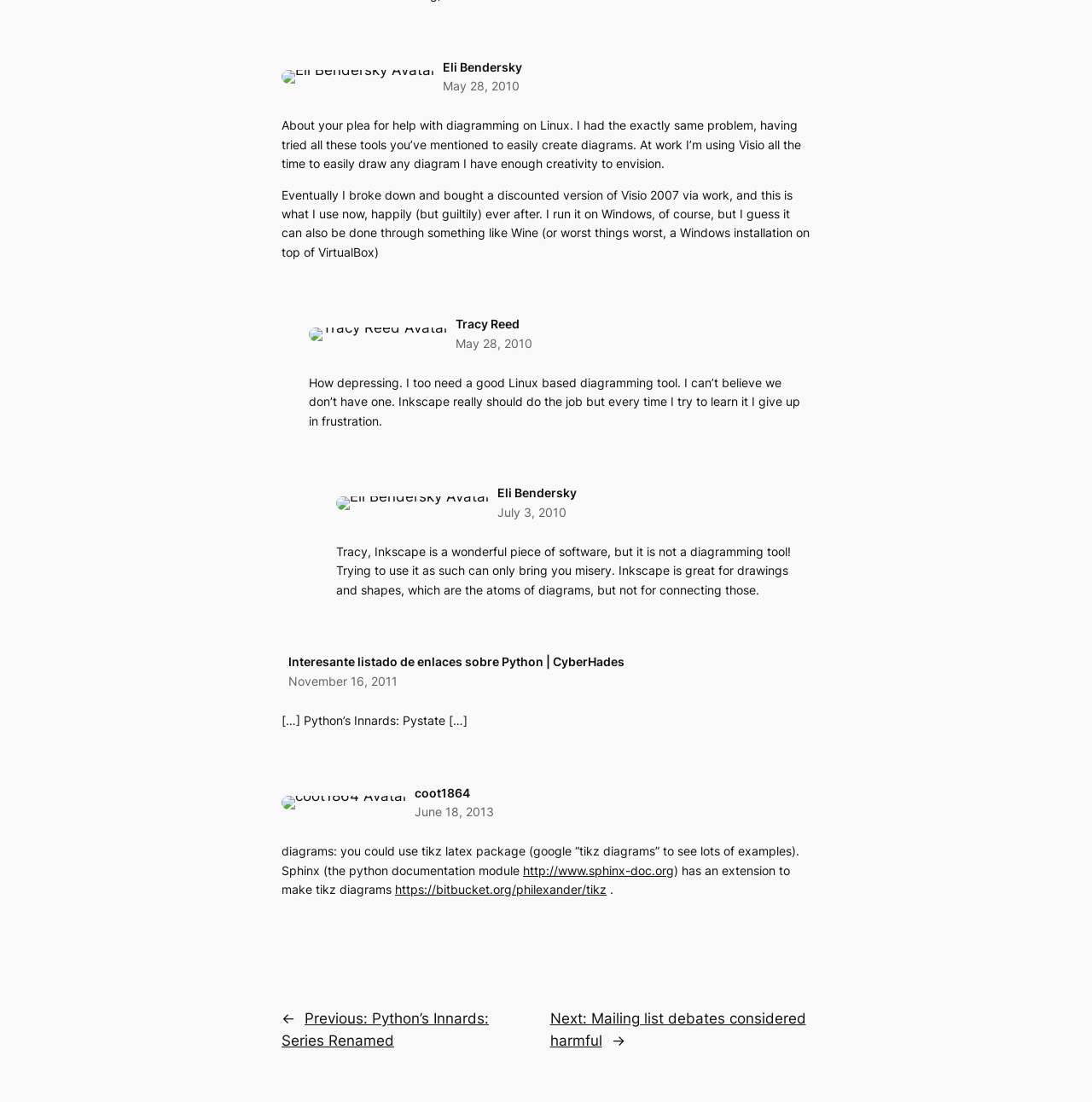Predict the bounding box for the UI component with the following description: "Previous: Python’s Innards: Series Renamed".

[0.258, 0.852, 0.448, 0.888]